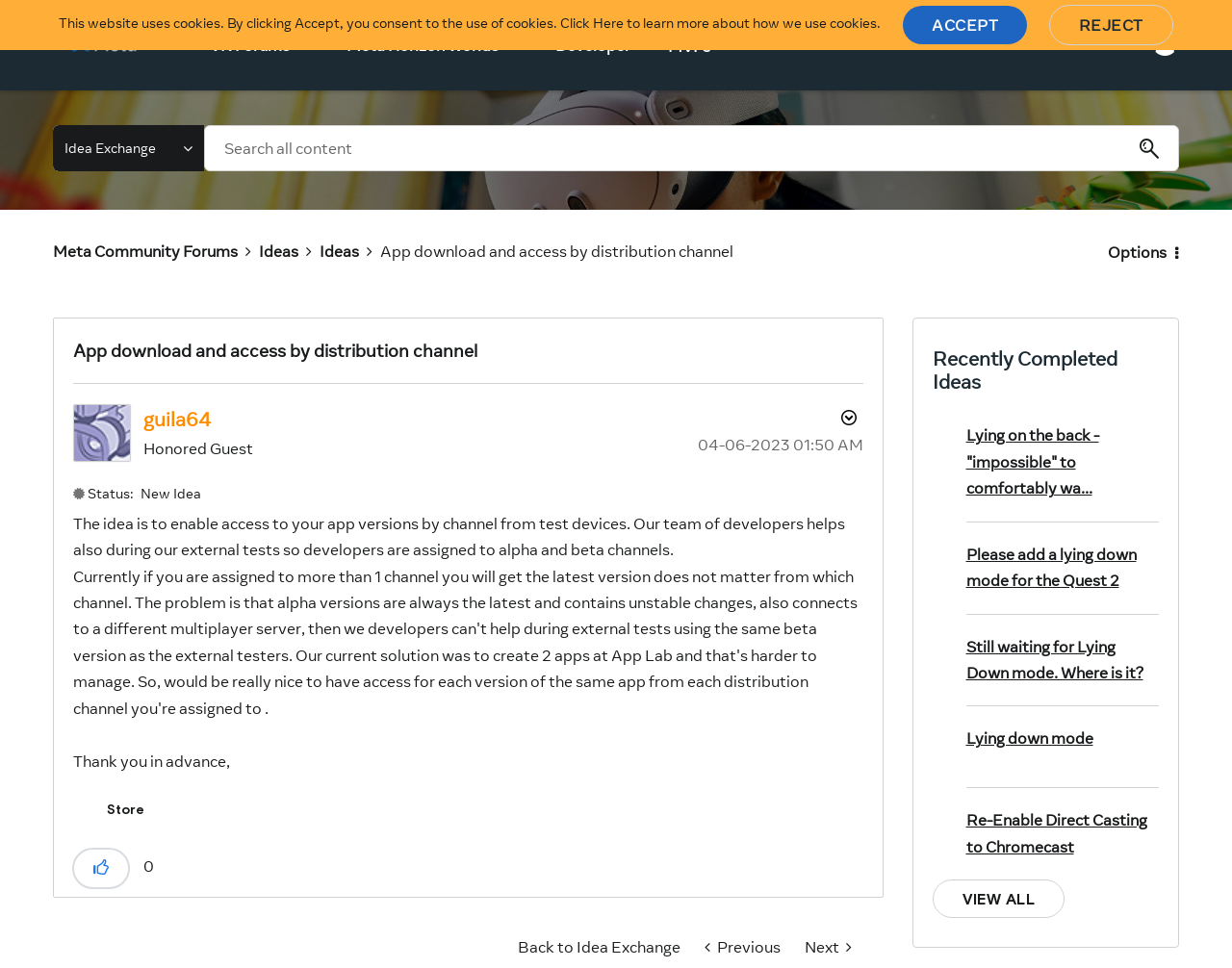Please identify the coordinates of the bounding box that should be clicked to fulfill this instruction: "View profile of guila64".

[0.116, 0.421, 0.171, 0.445]